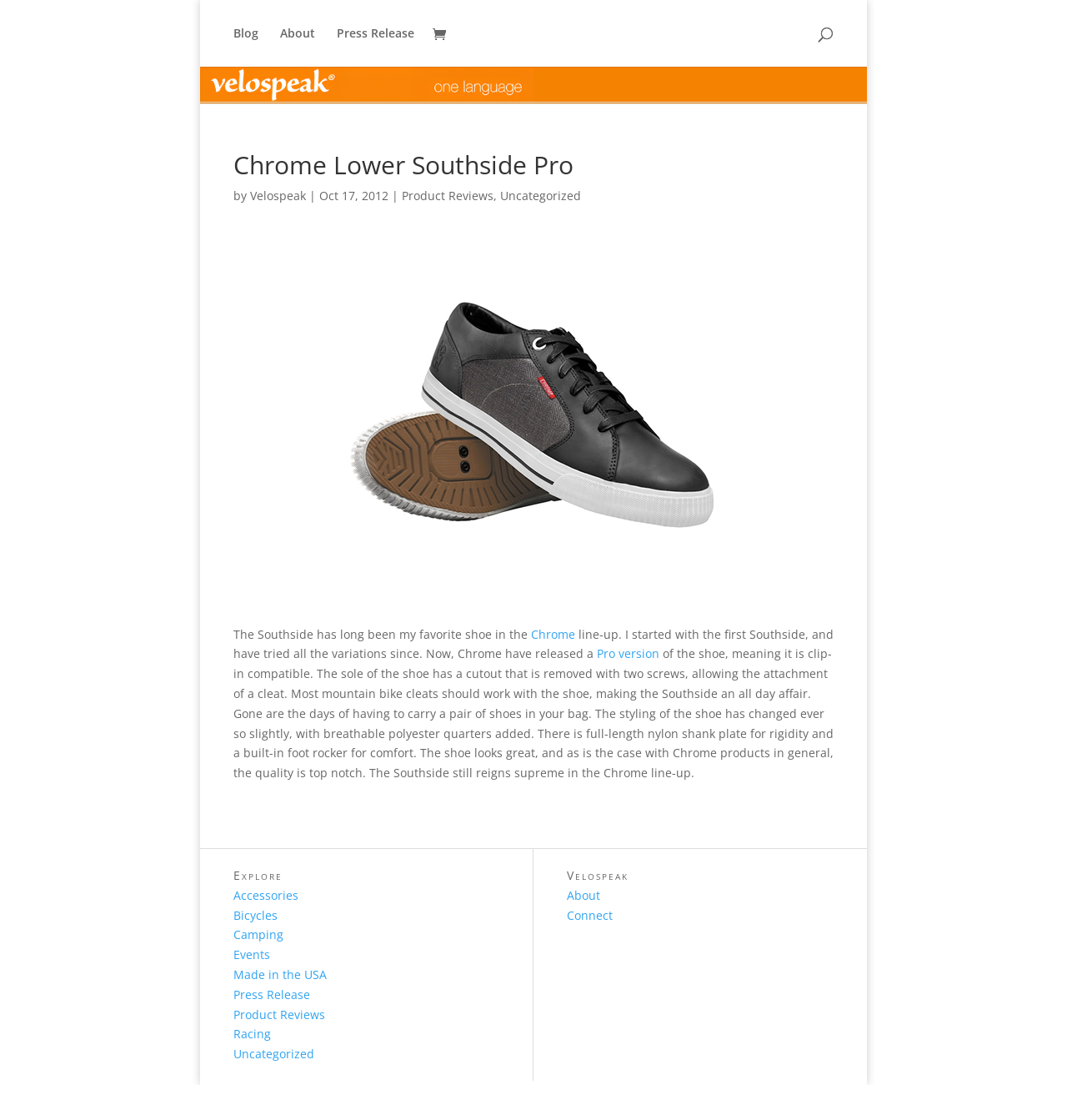Extract the main headline from the webpage and generate its text.

Chrome Lower Southside Pro